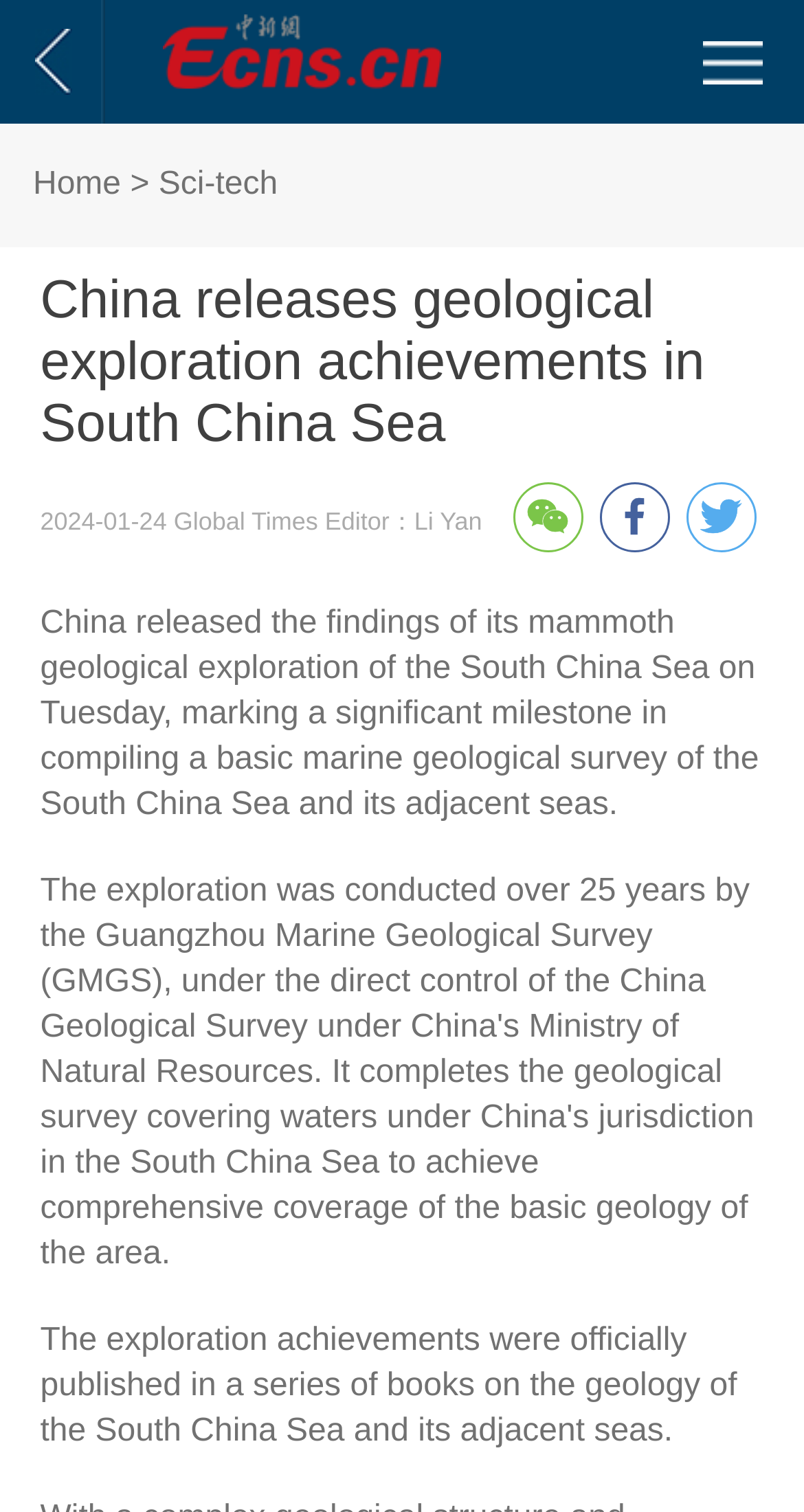Determine the bounding box for the HTML element described here: "微信扫一扫：分享微信里点“发现”，扫一下二维码便可将本文分享至朋友圈。". The coordinates should be given as [left, top, right, bottom] with each number being a float between 0 and 1.

[0.637, 0.319, 0.724, 0.365]